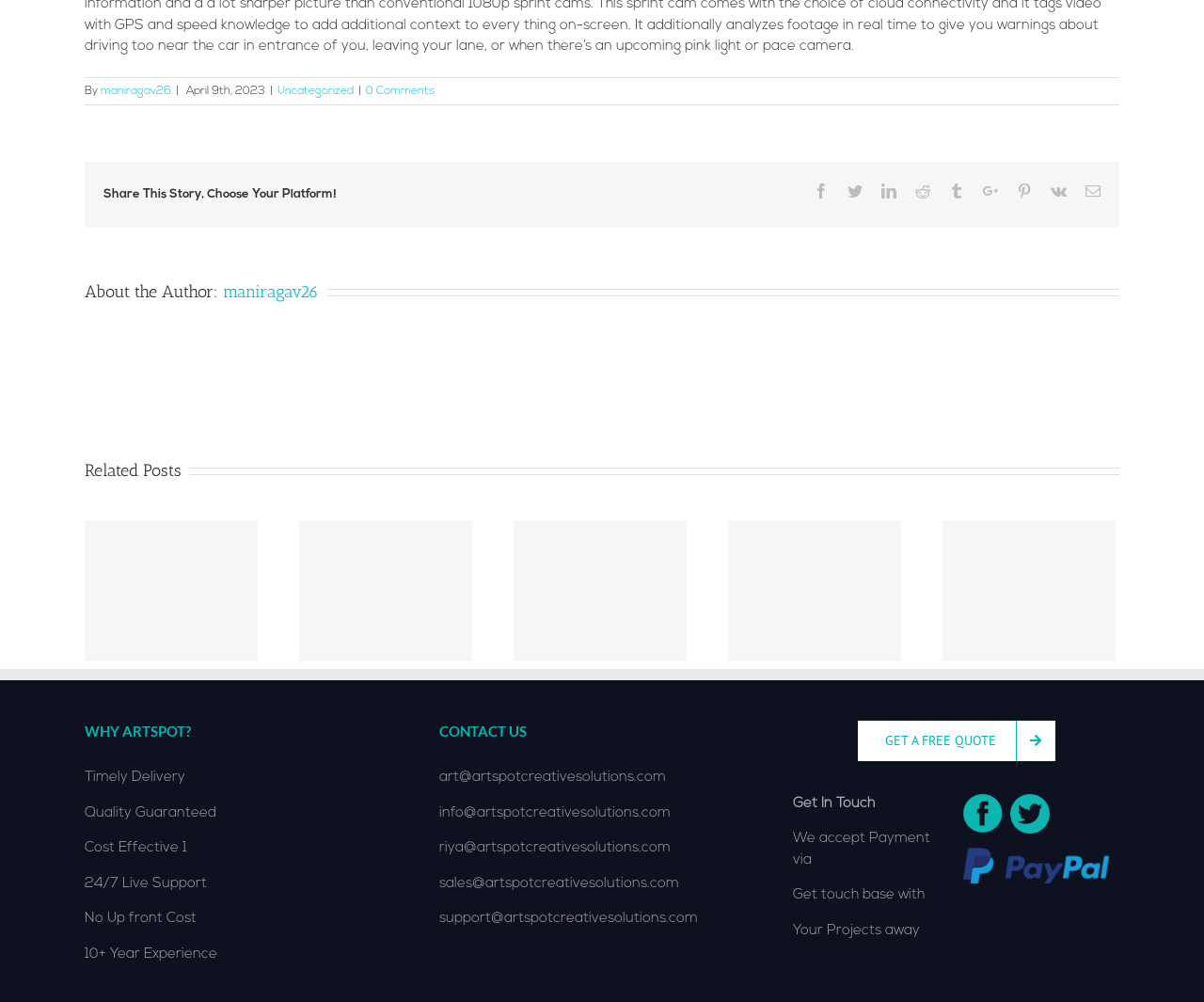Determine the bounding box coordinates of the section to be clicked to follow the instruction: "Get a free quote". The coordinates should be given as four float numbers between 0 and 1, formatted as [left, top, right, bottom].

[0.712, 0.719, 0.876, 0.759]